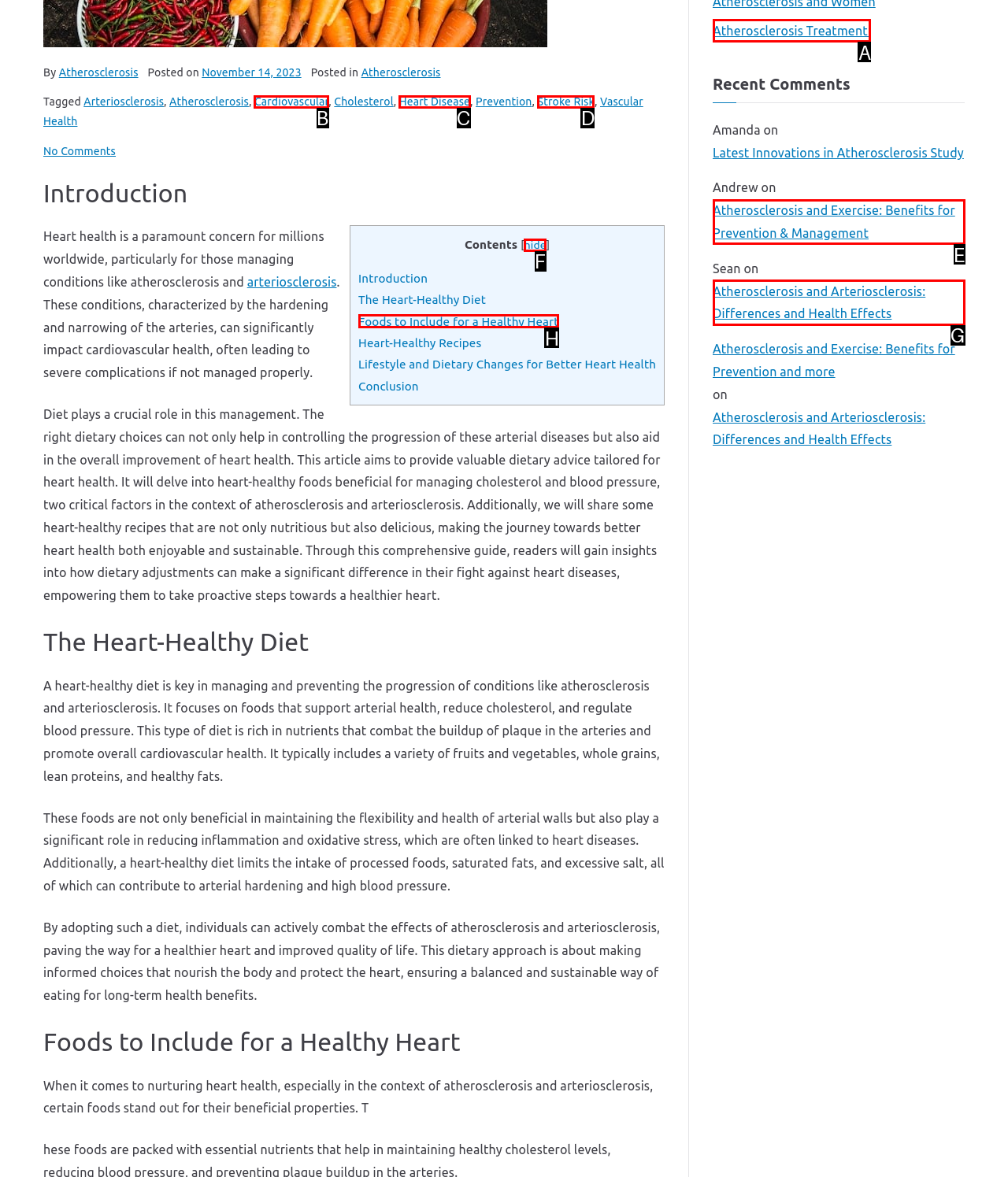Point out the option that best suits the description: Stroke Risk
Indicate your answer with the letter of the selected choice.

D